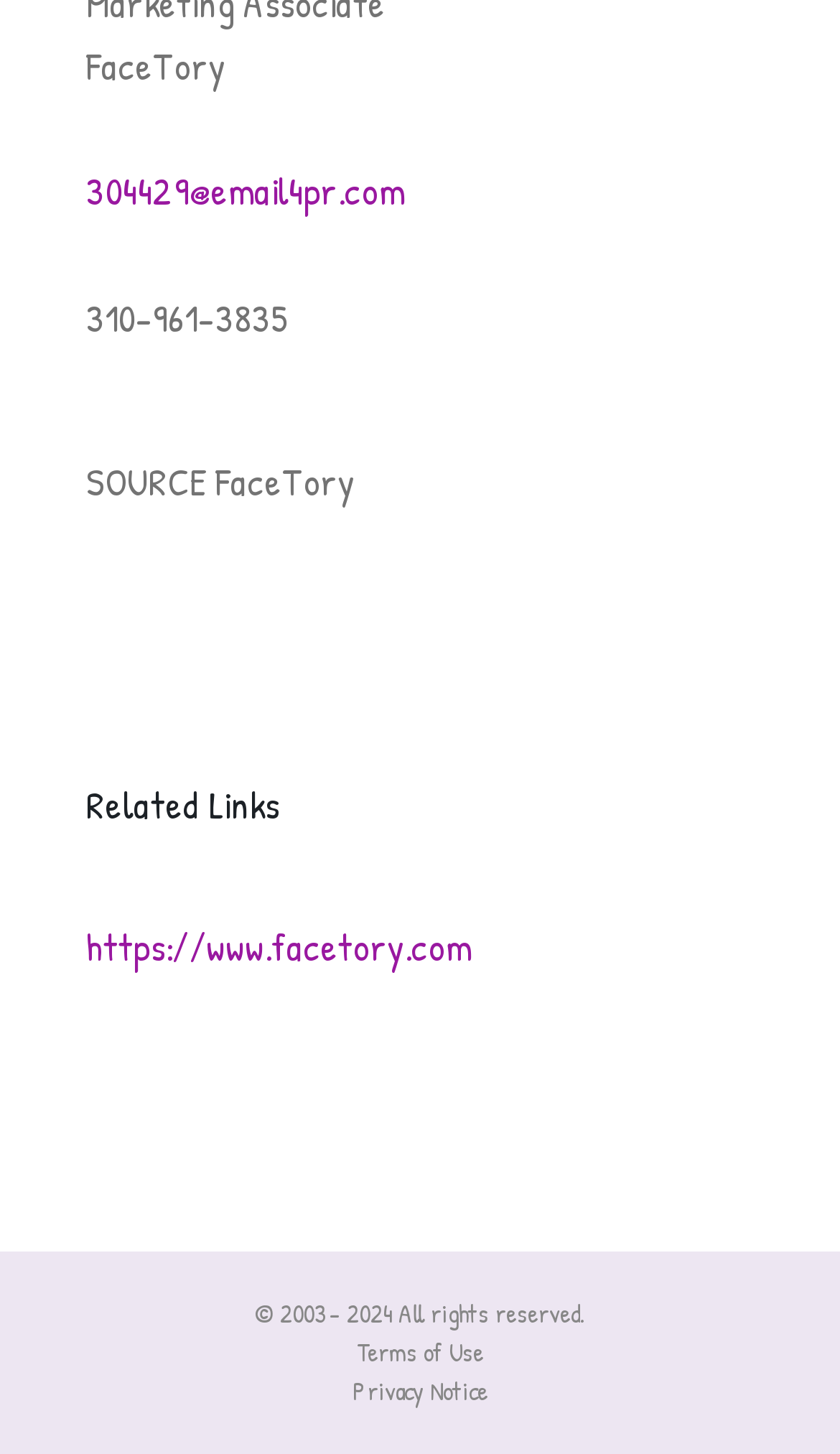What is the company name?
From the screenshot, supply a one-word or short-phrase answer.

FaceTory